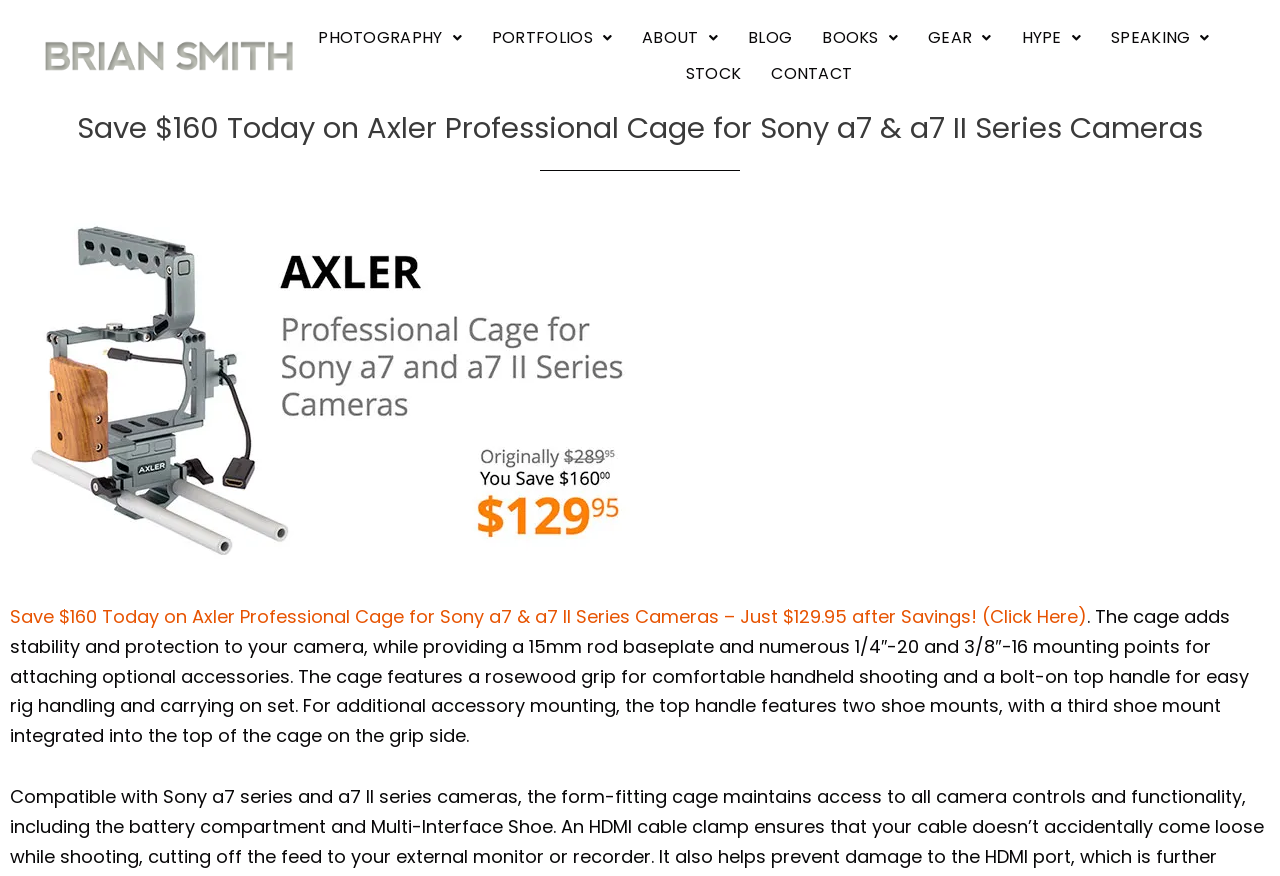Identify the bounding box coordinates of the region that needs to be clicked to carry out this instruction: "Click on the link 'Outlander saison 4 streaming vostfr'". Provide these coordinates as four float numbers ranging from 0 to 1, i.e., [left, top, right, bottom].

None